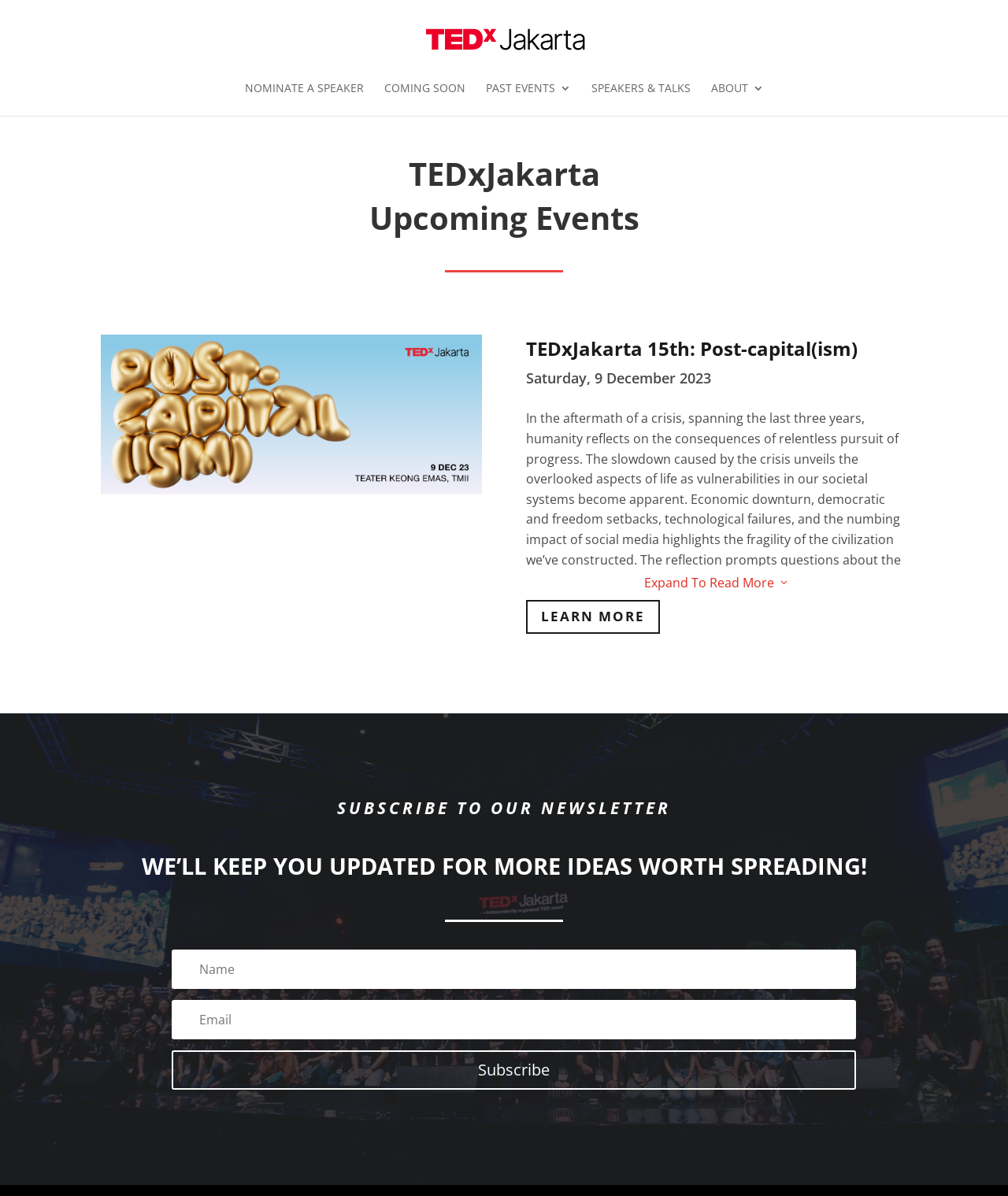Answer succinctly with a single word or phrase:
What is the theme of the upcoming event?

Post-capital(ism)